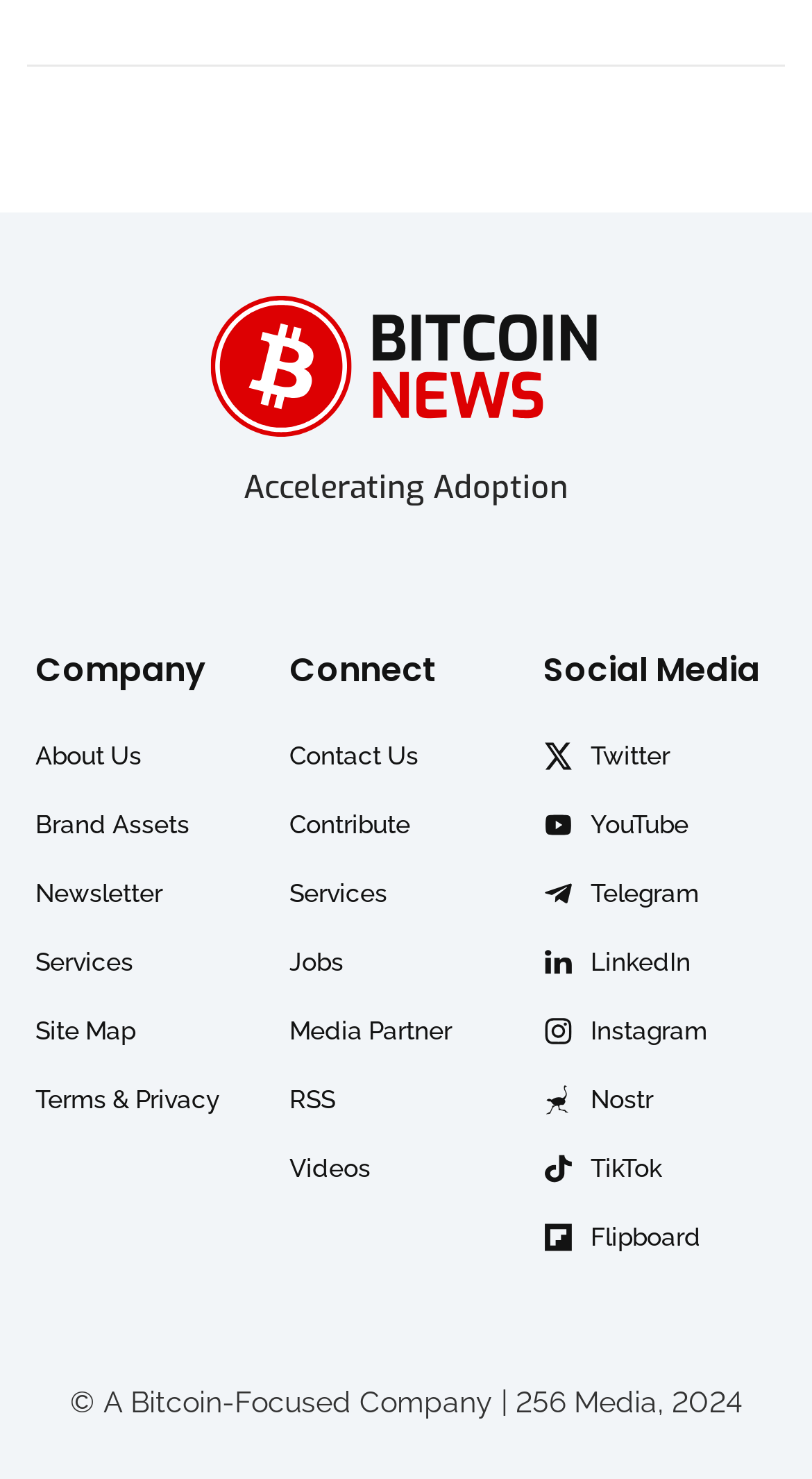Using the image as a reference, answer the following question in as much detail as possible:
How many social media links are there?

I counted the number of social media links by looking at the section labeled 'Social Media' and found links to Twitter, YouTube, Telegram, LinkedIn, Instagram, Nostr, TikTok, and Flipboard.